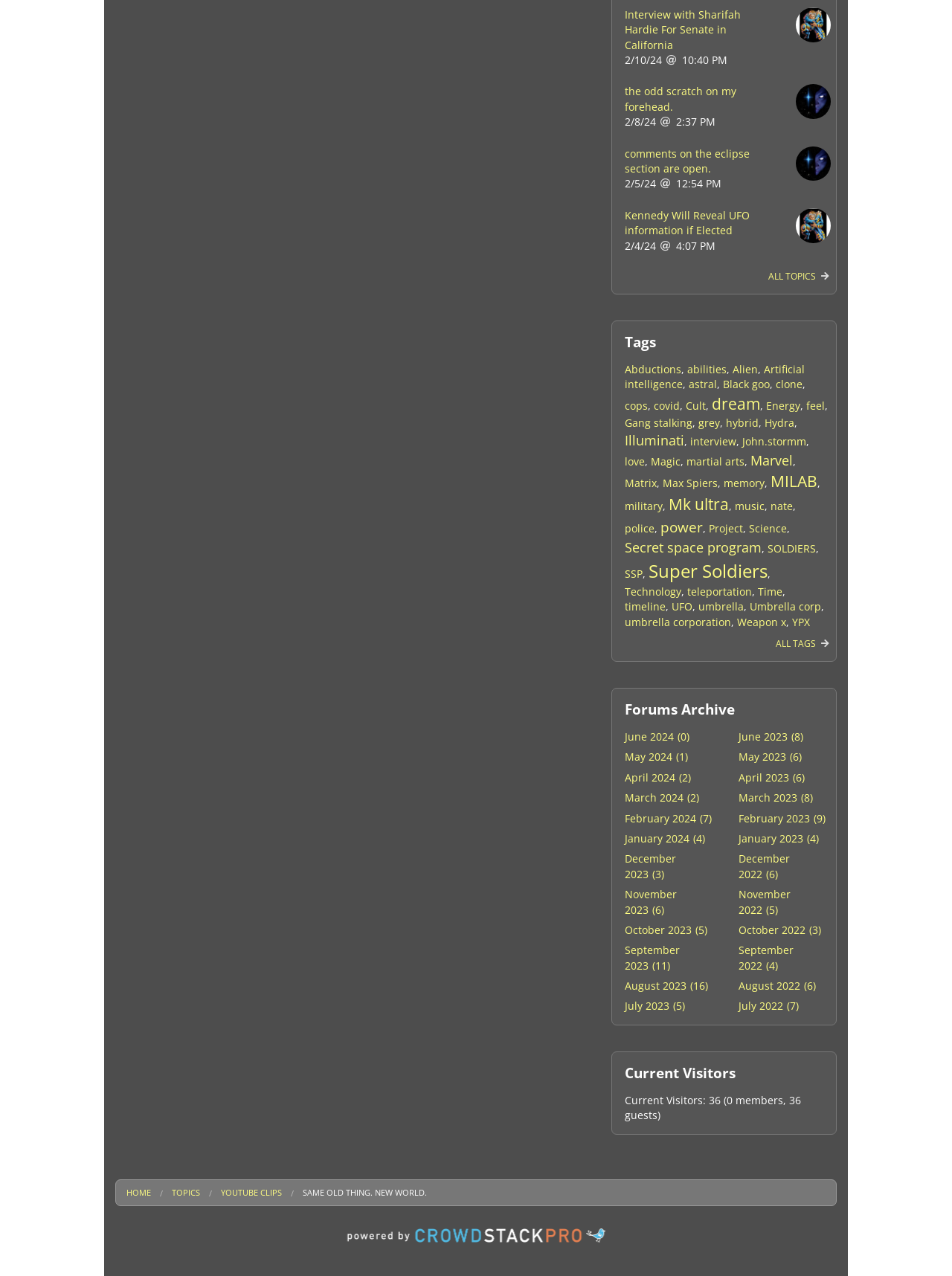Please provide the bounding box coordinates for the element that needs to be clicked to perform the instruction: "Explore the topic of Artificial intelligence". The coordinates must consist of four float numbers between 0 and 1, formatted as [left, top, right, bottom].

[0.656, 0.284, 0.845, 0.307]